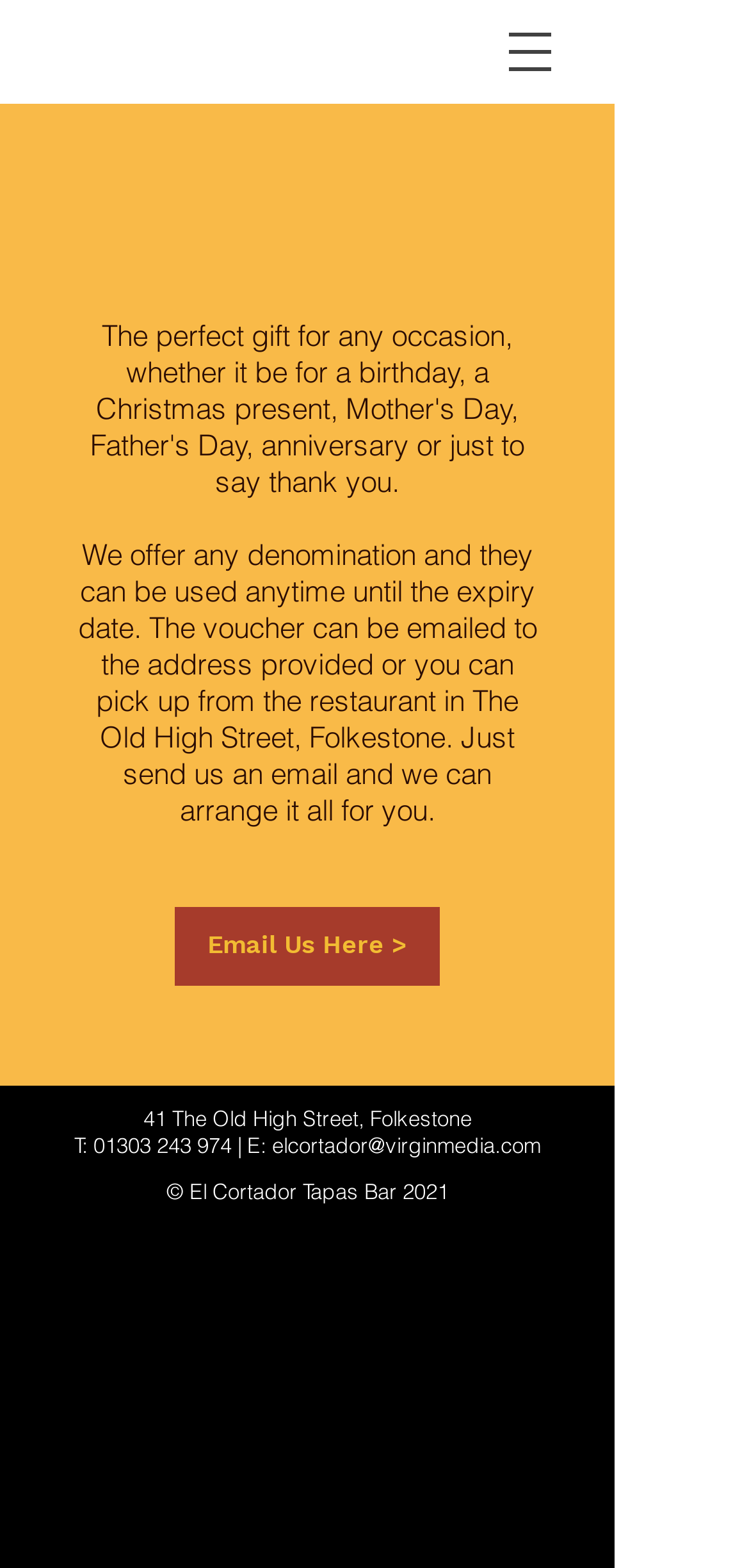What is the gift voucher for?
Give a one-word or short-phrase answer derived from the screenshot.

Tapas